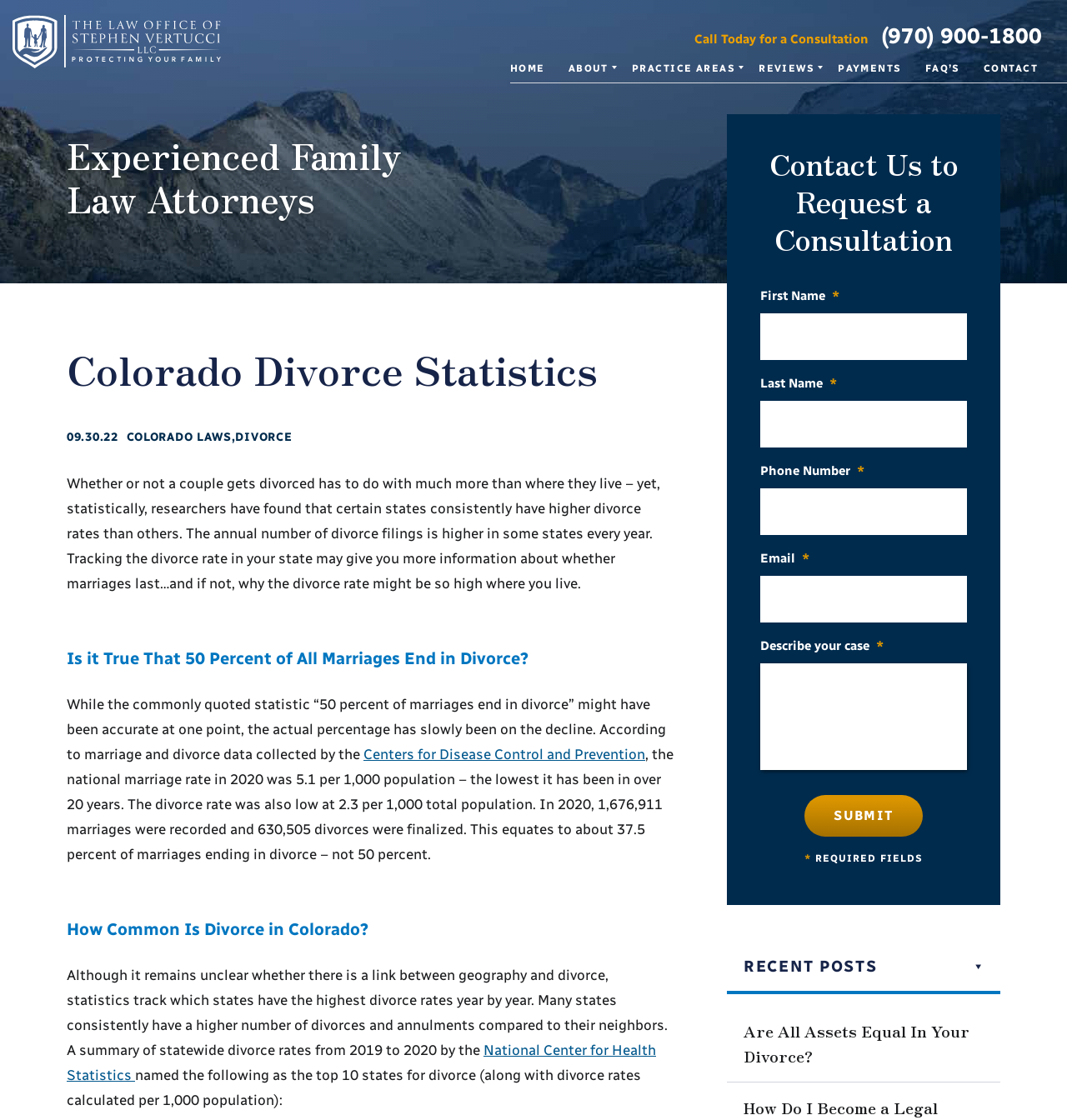Please find the bounding box coordinates of the element that you should click to achieve the following instruction: "Click the 'HOME' link". The coordinates should be presented as four float numbers between 0 and 1: [left, top, right, bottom].

[0.478, 0.054, 0.511, 0.074]